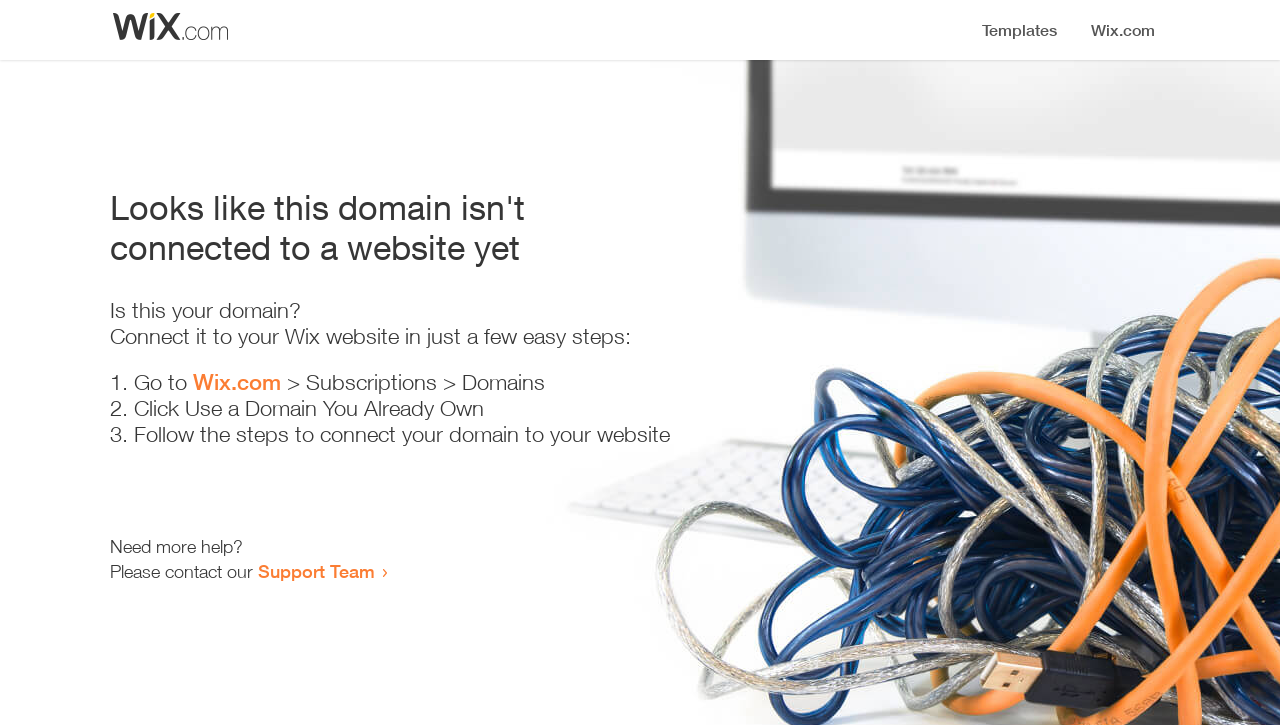What is the purpose of the webpage?
Using the image provided, answer with just one word or phrase.

Domain connection guidance